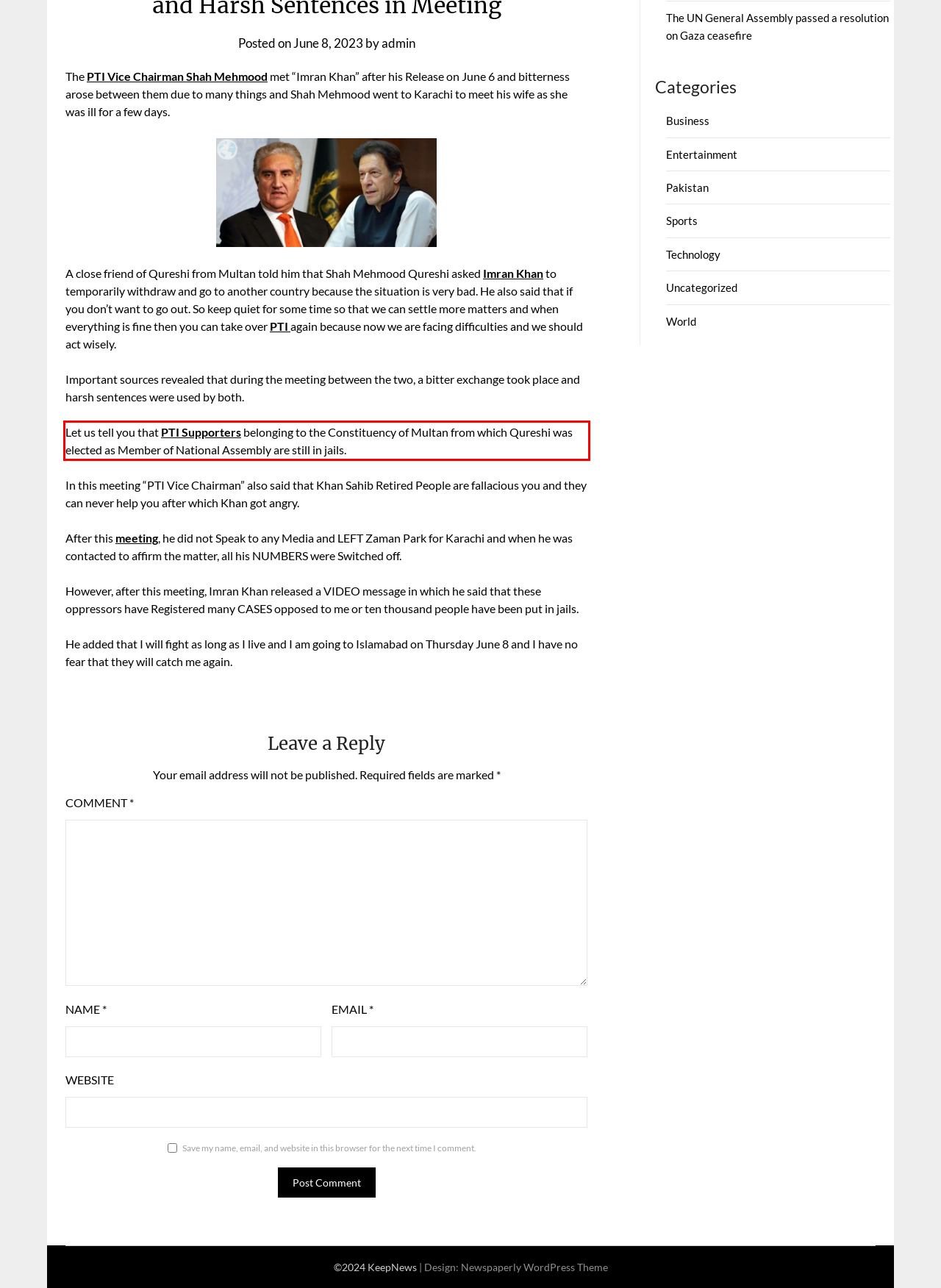Identify the text inside the red bounding box in the provided webpage screenshot and transcribe it.

Let us tell you that PTI Supporters belonging to the Constituency of Multan from which Qureshi was elected as Member of National Assembly are still in jails.